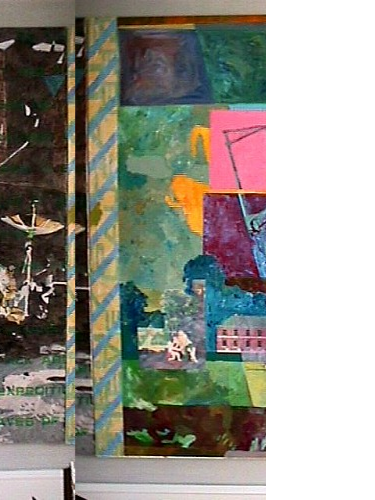Refer to the image and provide an in-depth answer to the question:
What is the name of the exhibition this artwork is part of?

According to the caption, this piece is part of an exhibition that highlights diverse artistic interpretations, and the name of the exhibition is 'The Expeditious Expedition Through Beuys Haus'.